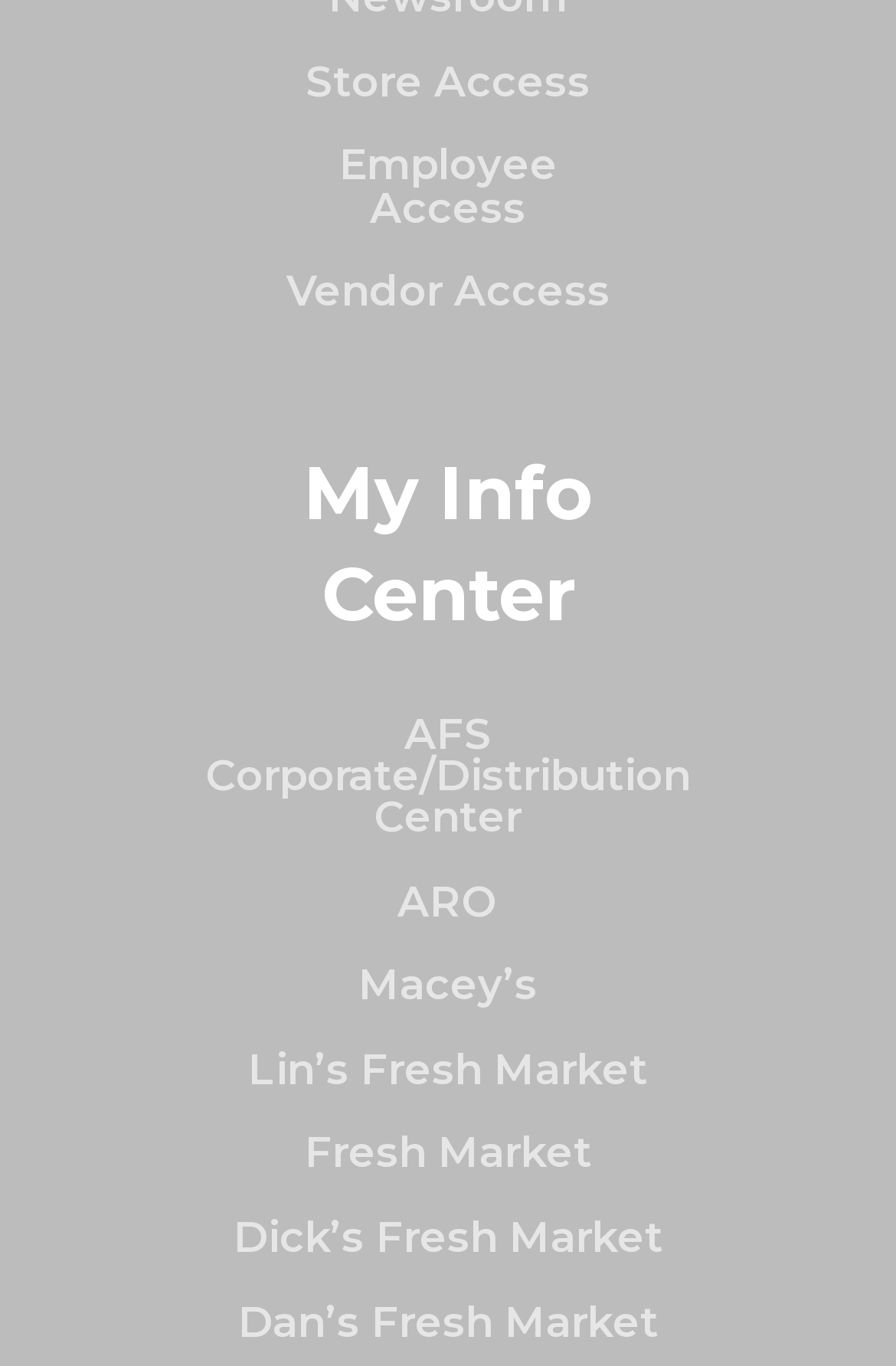What type of access is provided?
Using the visual information from the image, give a one-word or short-phrase answer.

Store, Employee, Vendor